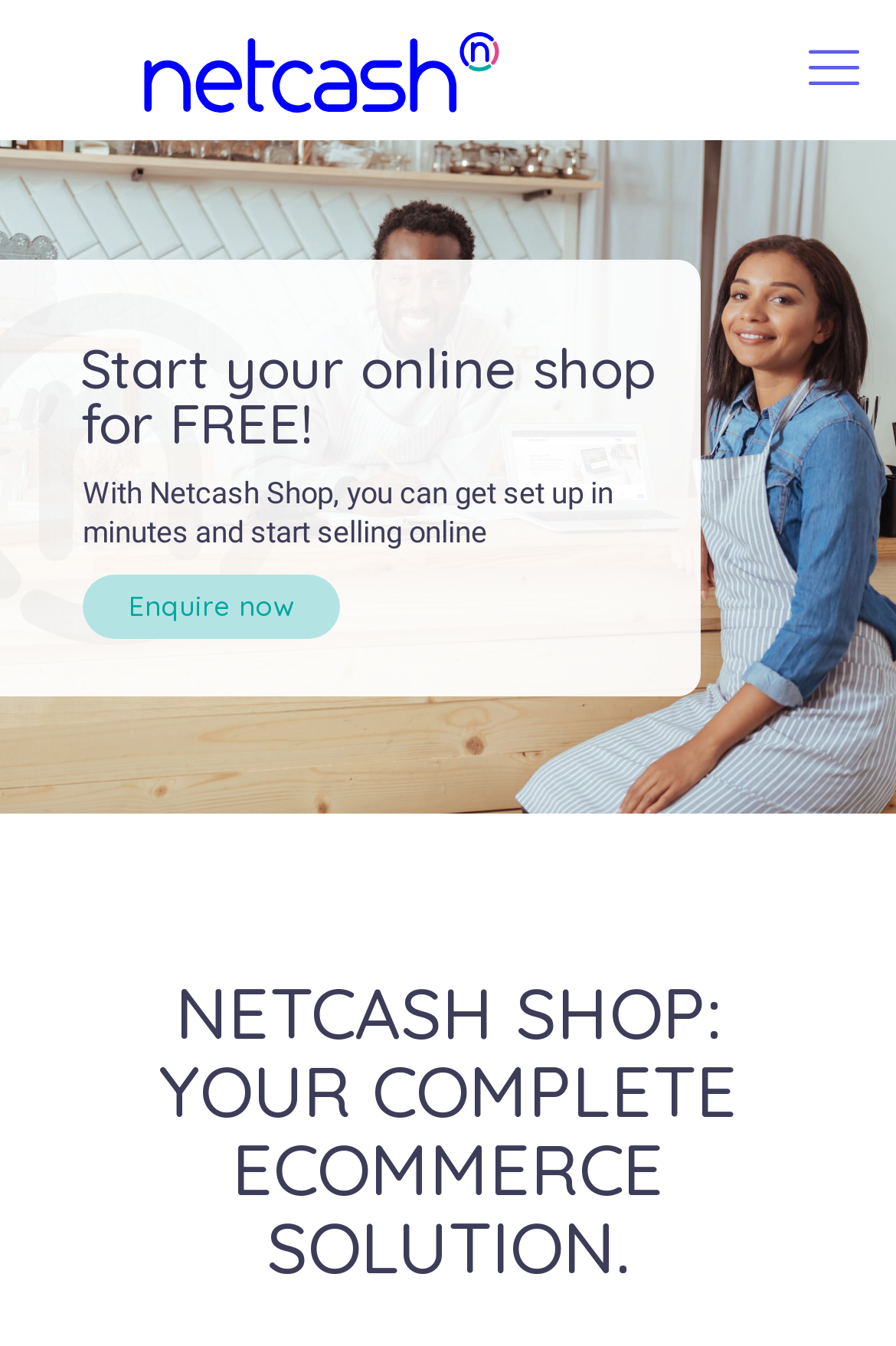Can you look at the image and give a comprehensive answer to the question:
How can I start selling online with Netcash Shop?

According to the StaticText element, 'With Netcash Shop, you can get set up in minutes and start selling online', which implies that the process of starting to sell online with Netcash Shop is quick and can be done in a short amount of time.